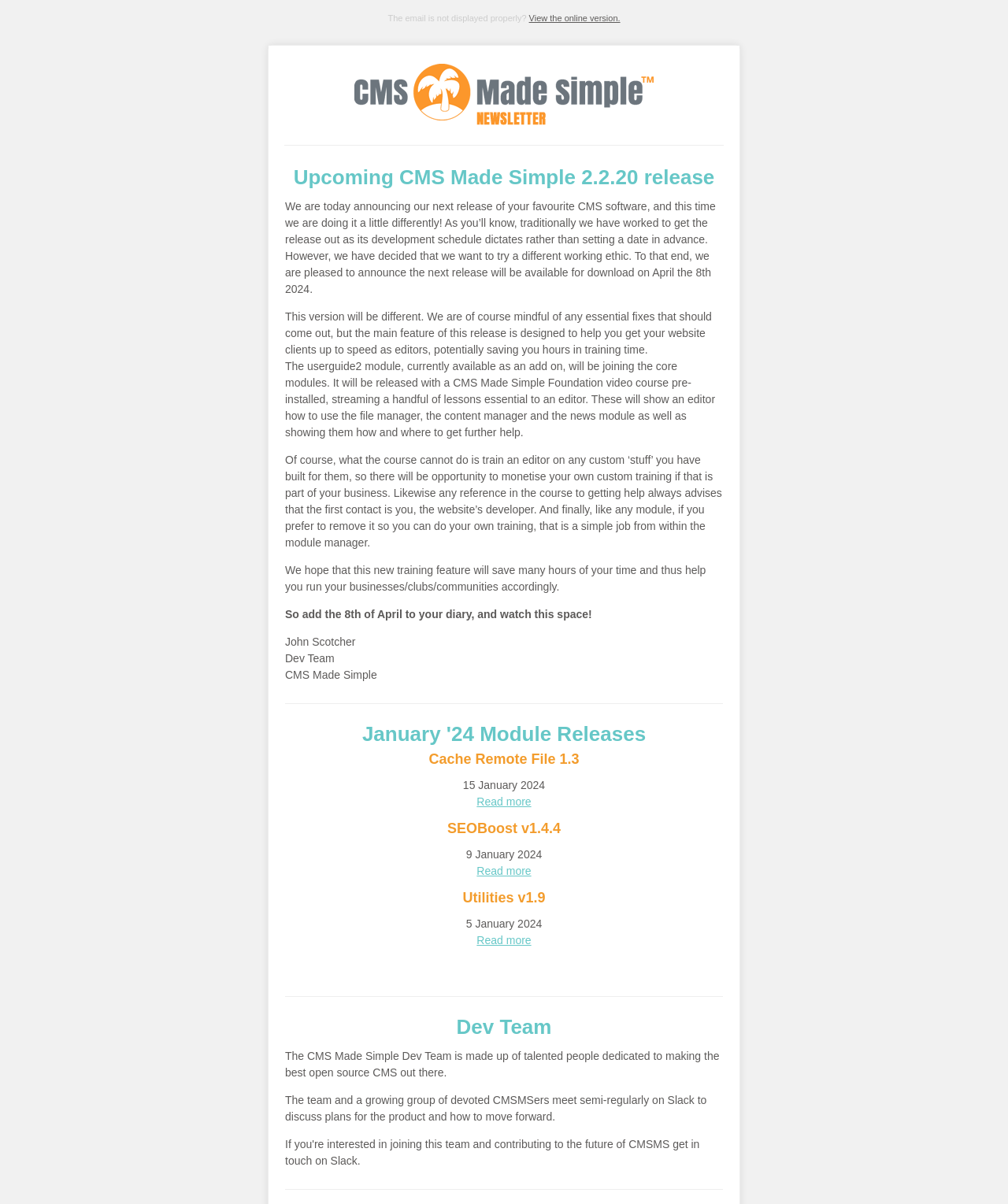Determine the bounding box coordinates for the UI element matching this description: "View the online version.".

[0.525, 0.011, 0.615, 0.019]